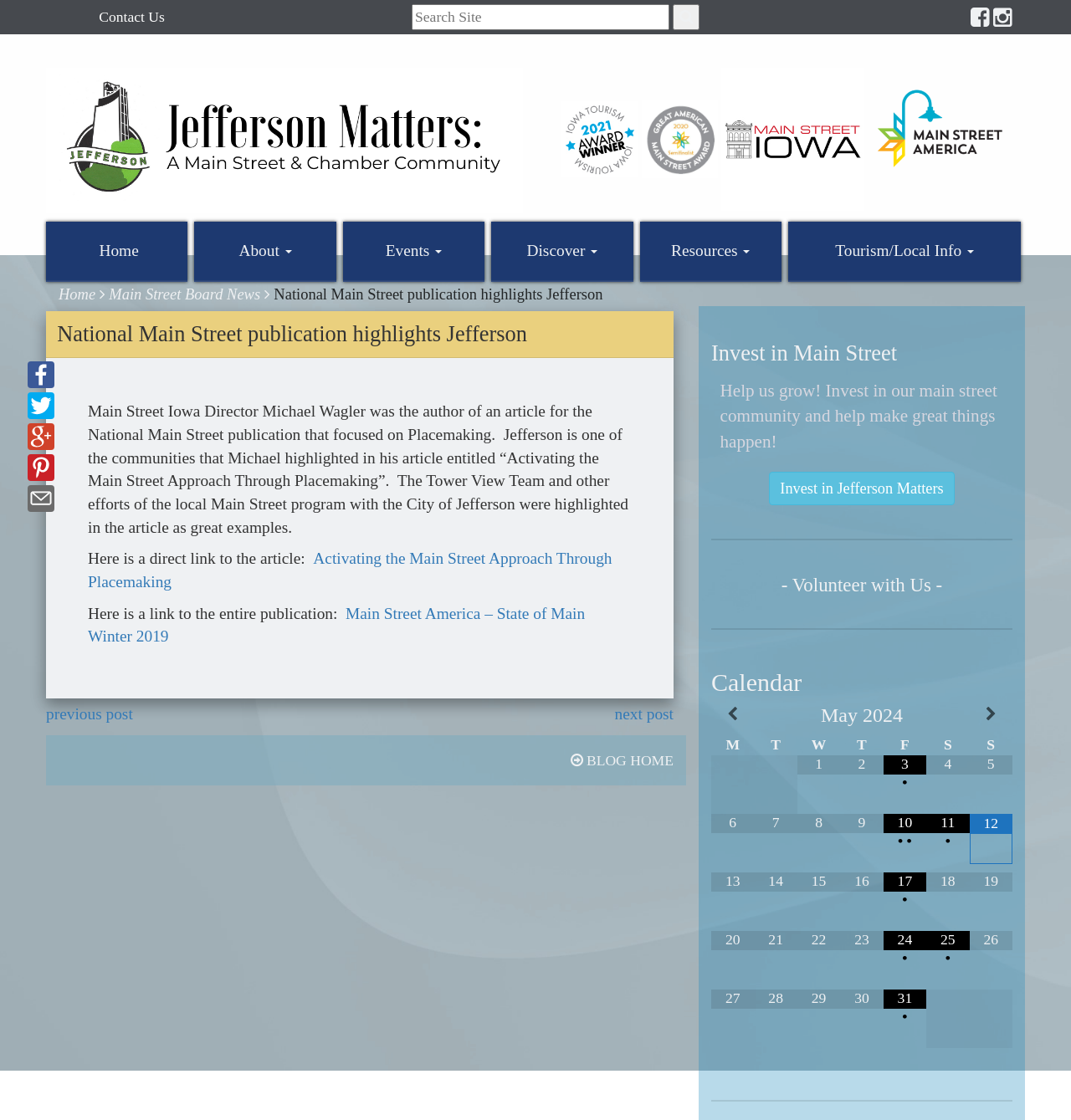What is the format of the calendar section?
Please provide a single word or phrase in response based on the screenshot.

Table